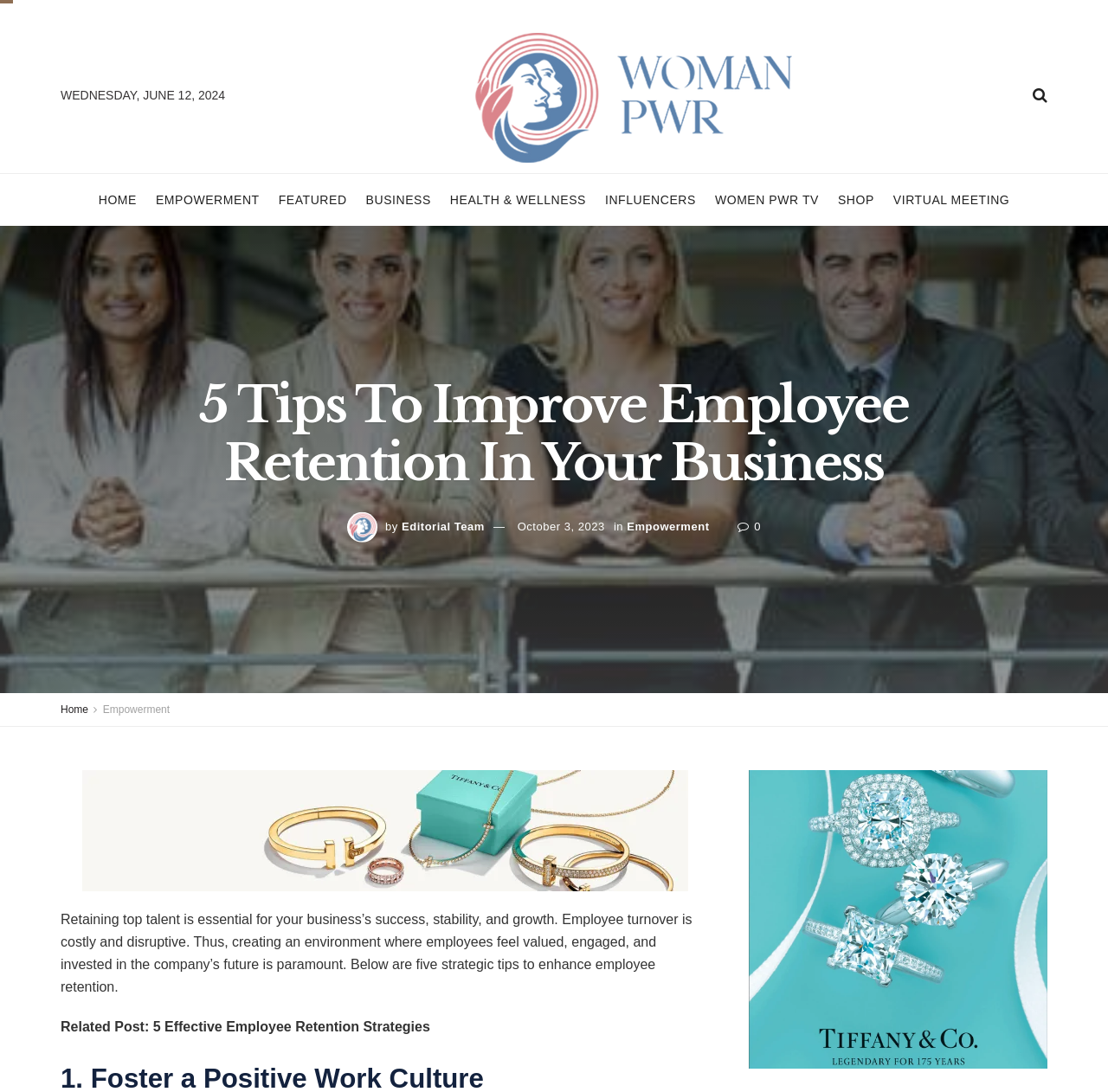Who is the author of the article?
Please answer the question with a detailed response using the information from the screenshot.

I found the author of the article by looking at the text next to the image of the author, which says 'by Editorial Team'.